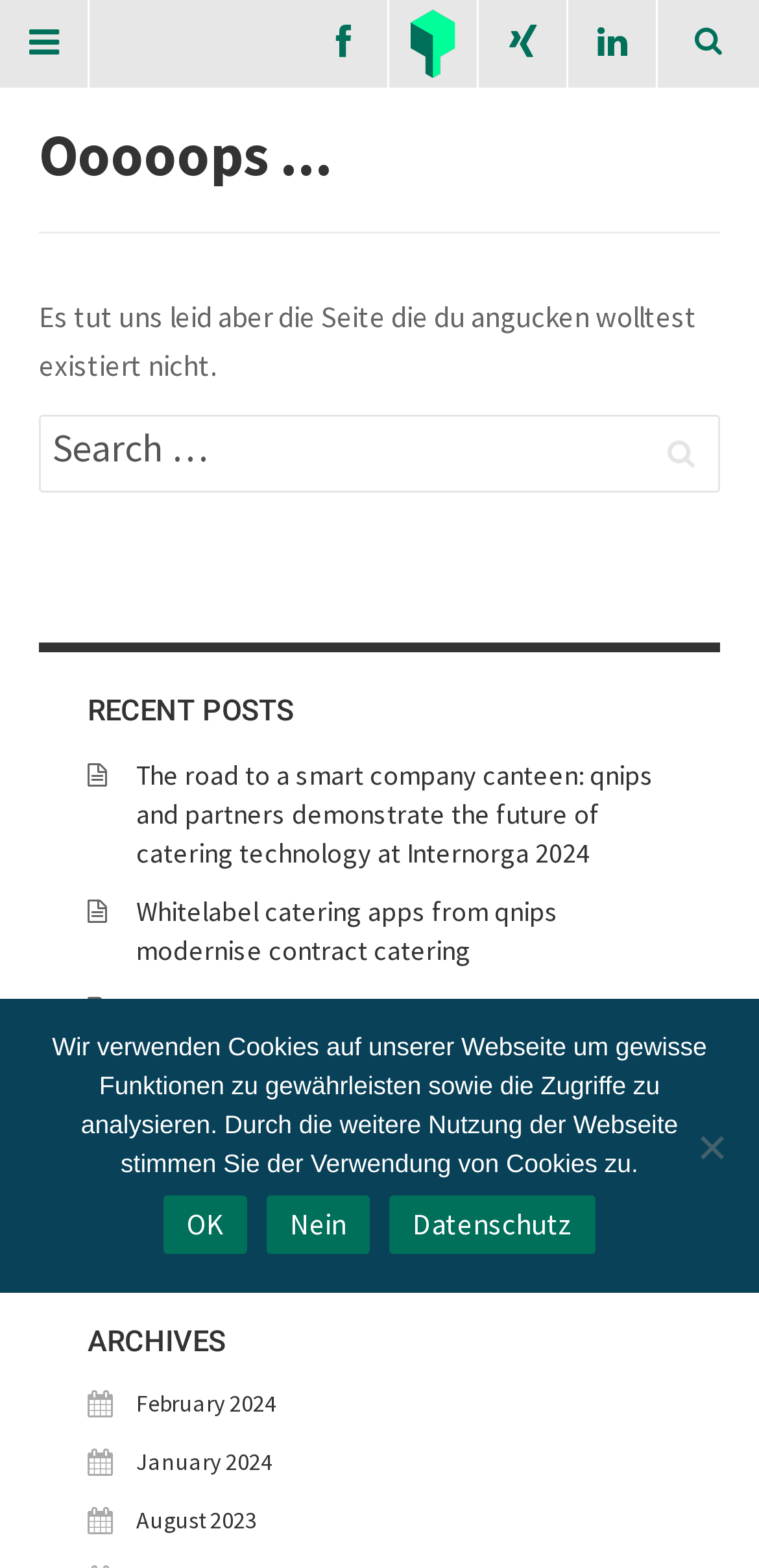How many categories are listed?
Kindly offer a comprehensive and detailed response to the question.

There are 2 categories listed, which are 'Nicht Kategorisiert' and language options 'Deutsch' and 'English'.